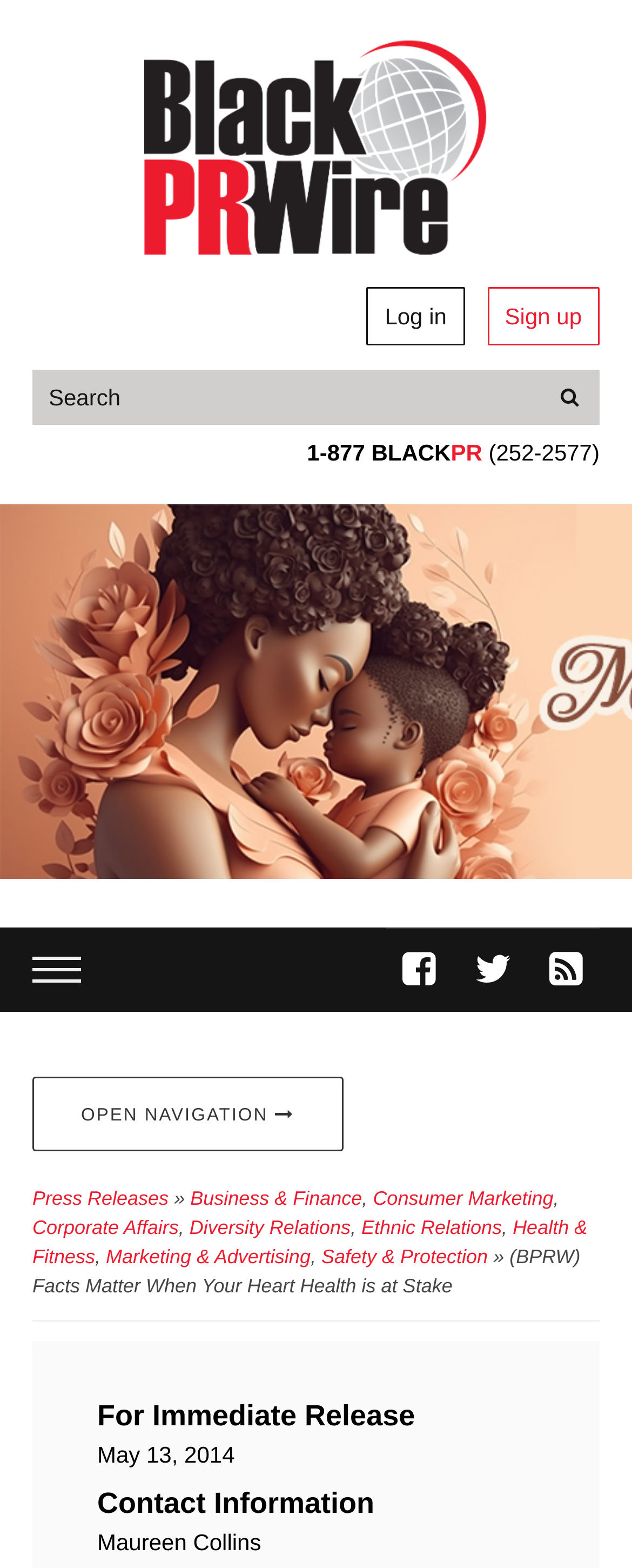What is the phone number to contact?
Based on the image, respond with a single word or phrase.

1-877 BLACK (252-2577)